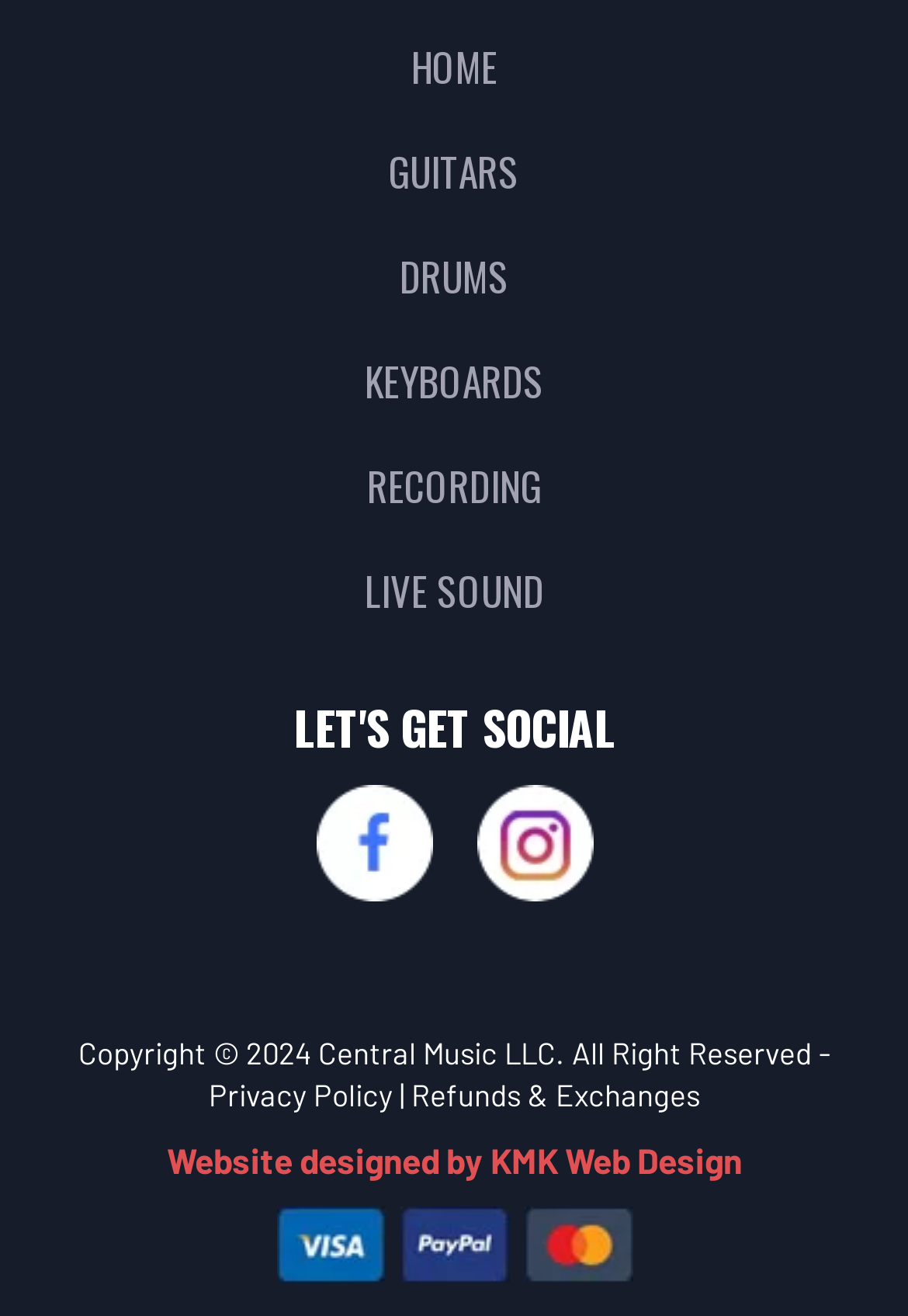What social media platforms does this website have?
Answer the question with a detailed and thorough explanation.

The website has links to Facebook and Instagram, as indicated by the images and text 'facebook' and 'instagram', which suggests that it has a presence on these social media platforms.